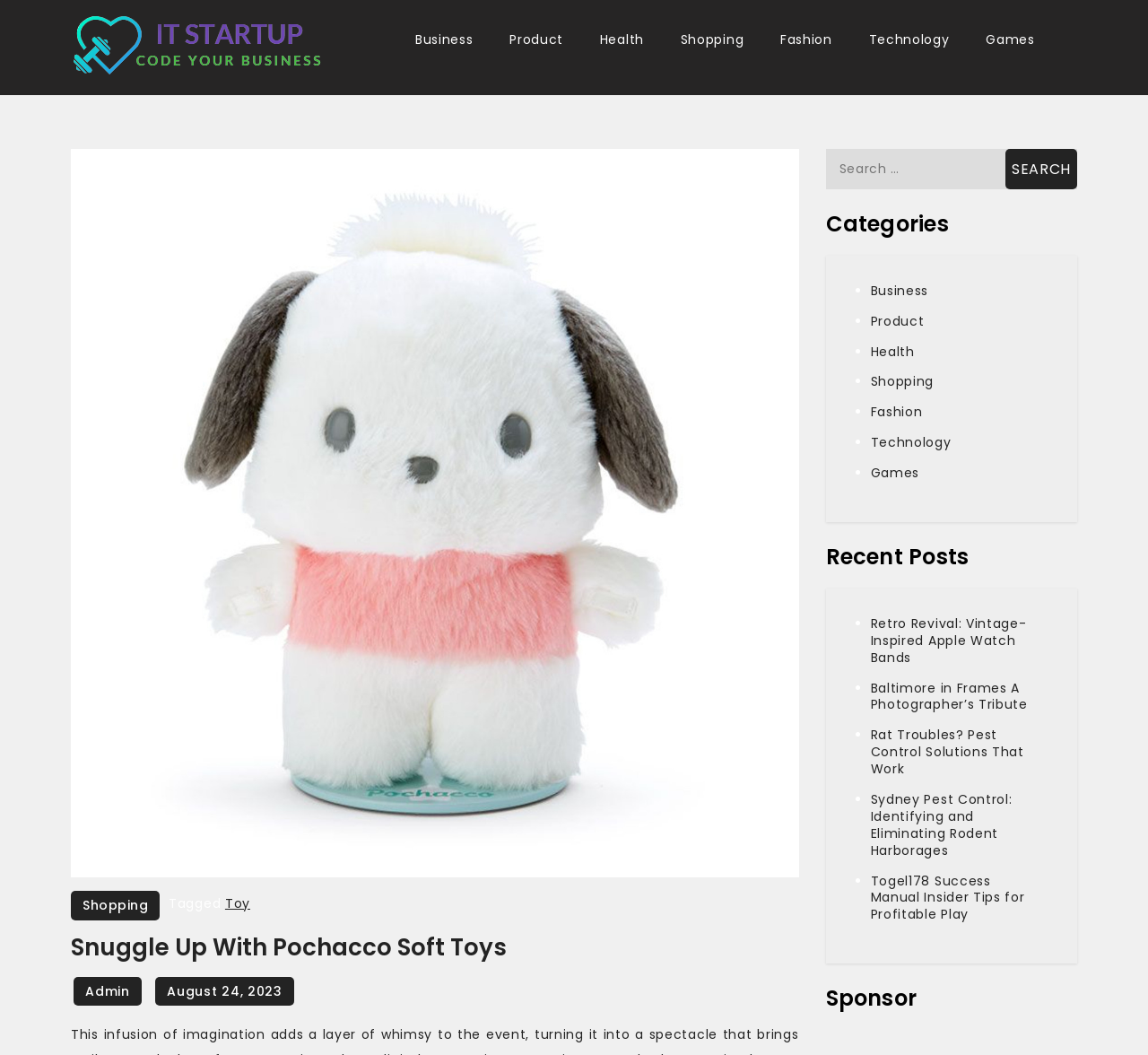Please locate the clickable area by providing the bounding box coordinates to follow this instruction: "Go to Business category".

[0.348, 0.013, 0.426, 0.062]